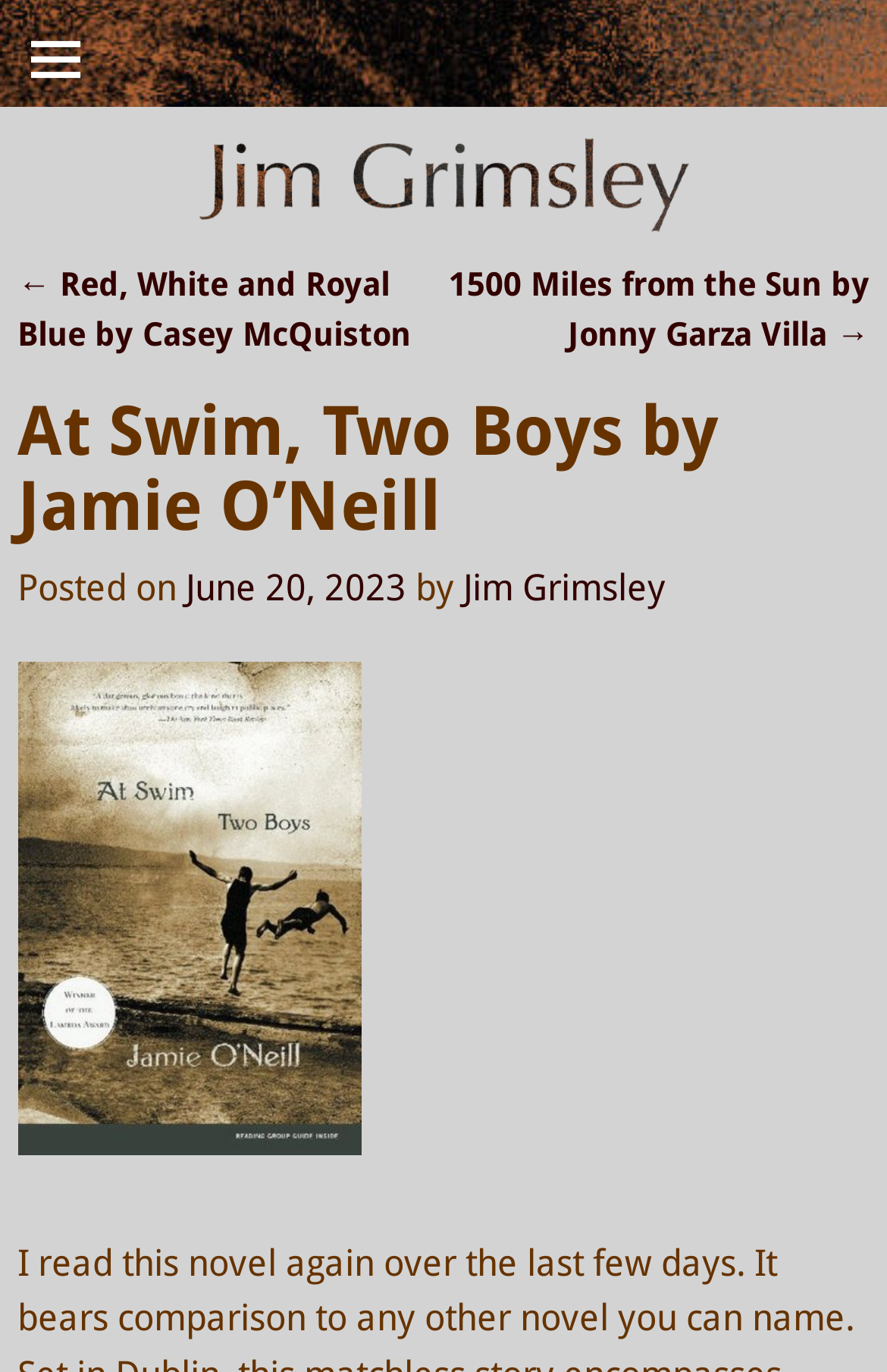Show the bounding box coordinates for the HTML element described as: "Jim Grimsley".

[0.523, 0.412, 0.751, 0.443]